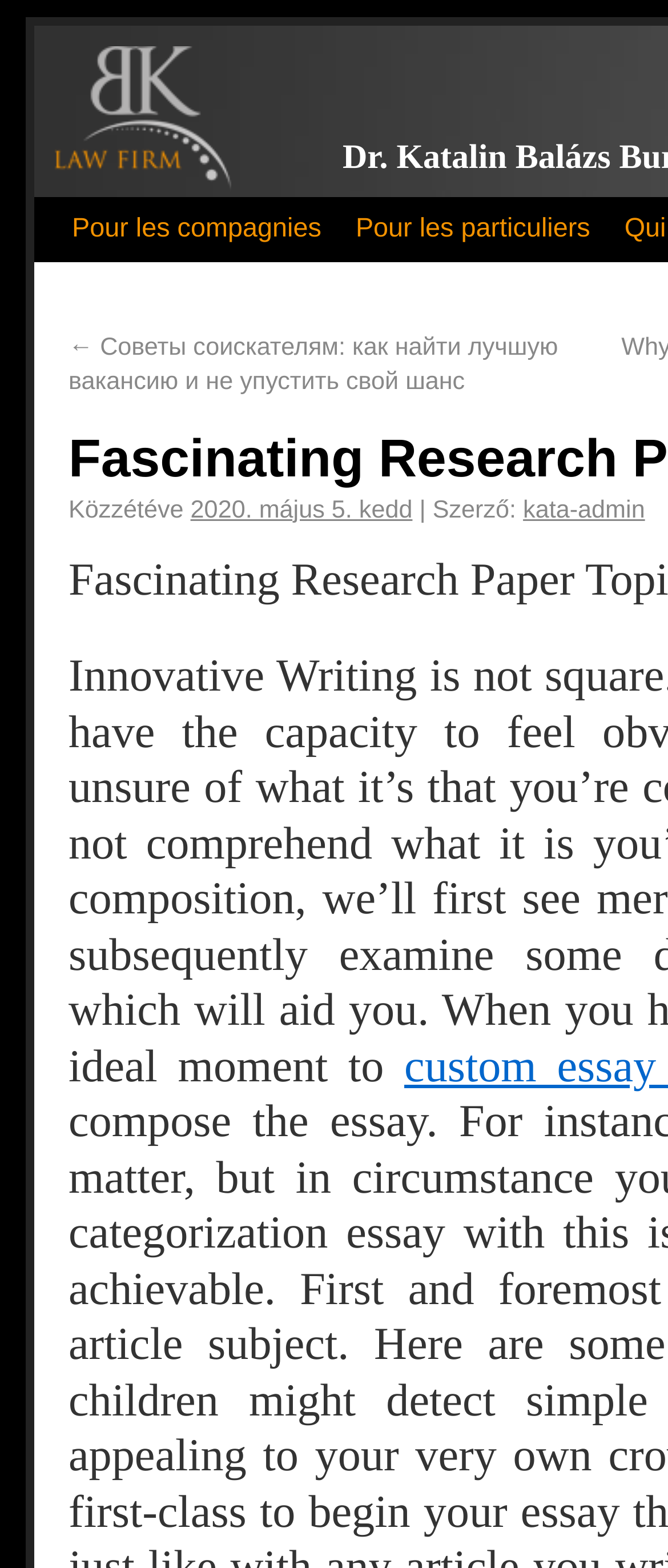Please provide a one-word or phrase answer to the question: 
What are the two categories for services?

Pour les compagnies, Pour les particuliers